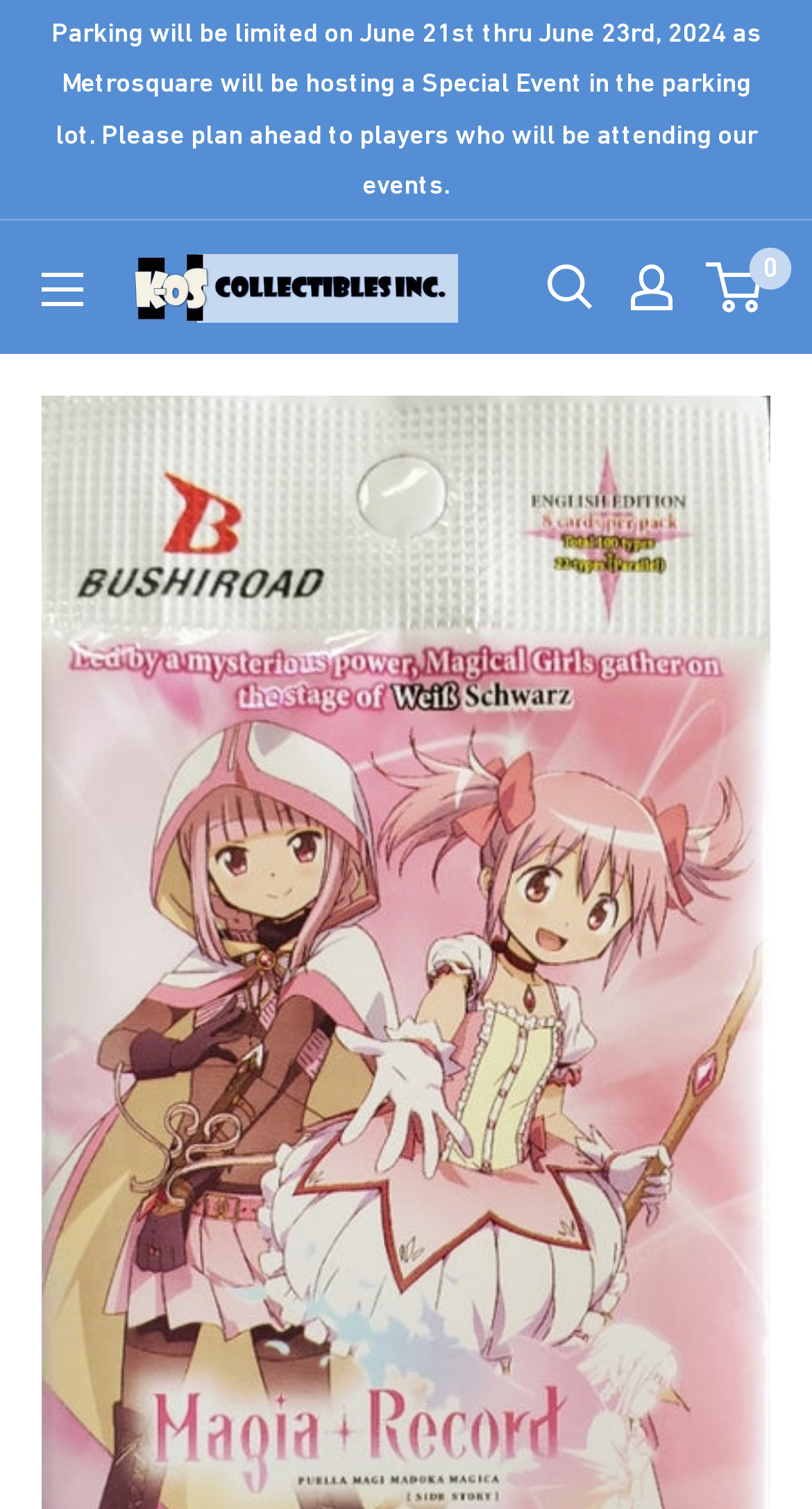Calculate the bounding box coordinates for the UI element based on the following description: "aria-label="Open search"". Ensure the coordinates are four float numbers between 0 and 1, i.e., [left, top, right, bottom].

[0.674, 0.175, 0.731, 0.206]